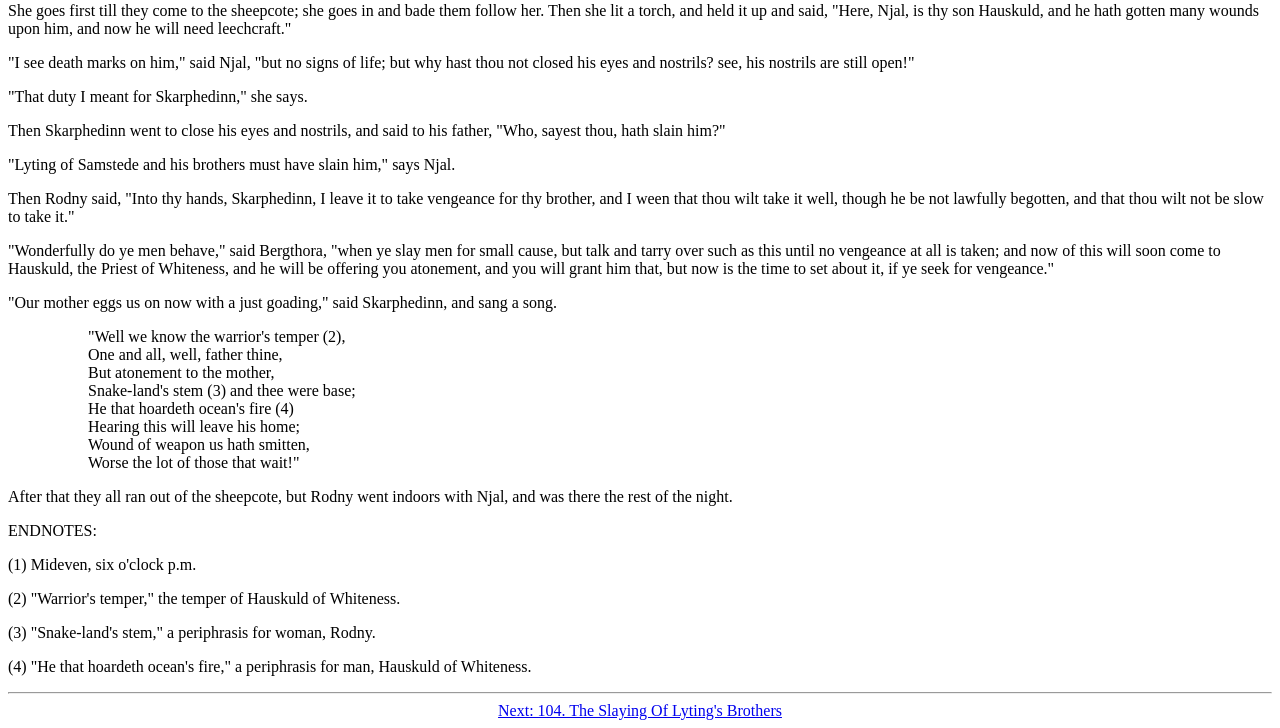What is Skarphedinn's relationship to Hauskuld?
From the image, respond using a single word or phrase.

Brother